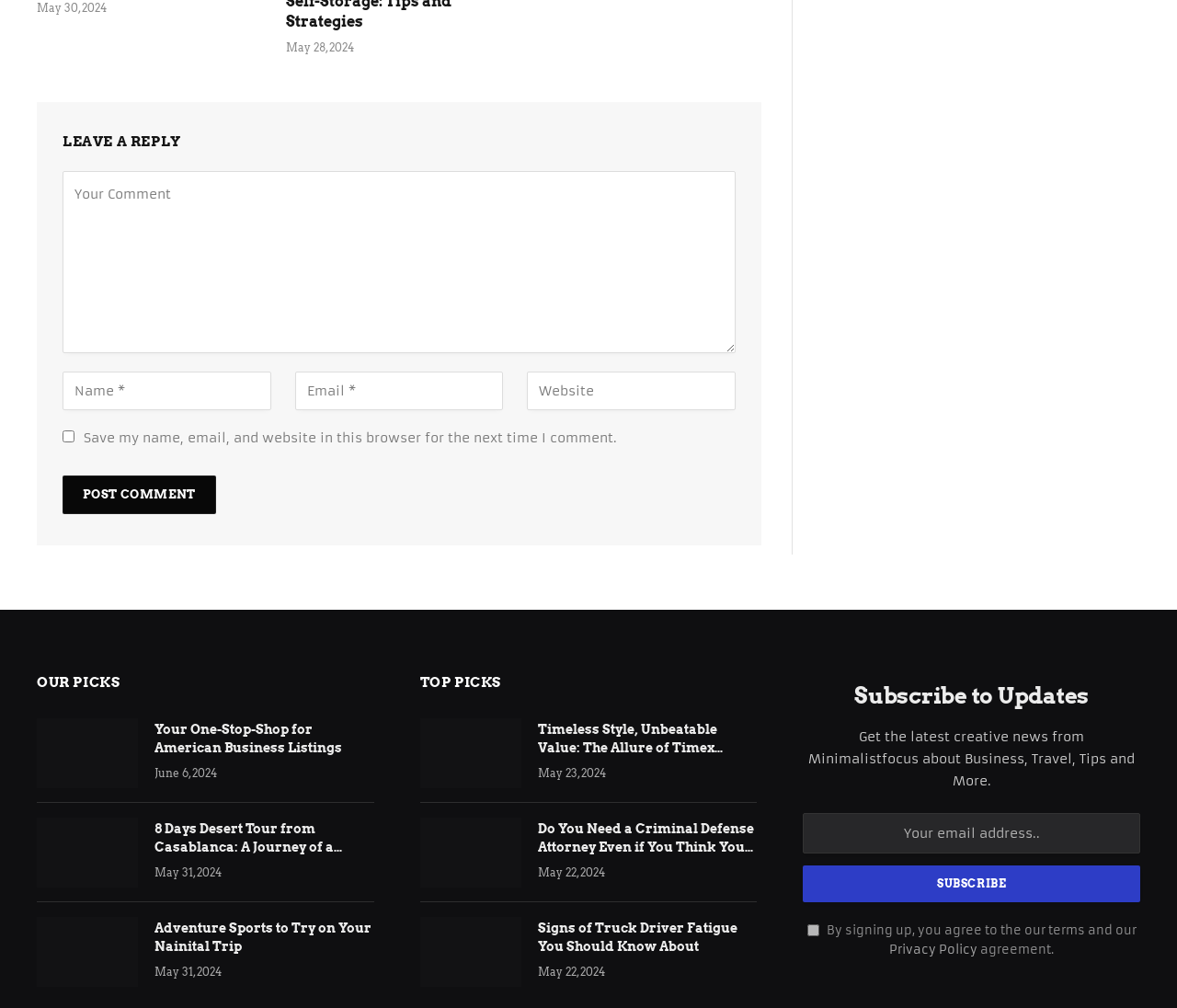Provide a short, one-word or phrase answer to the question below:
What is the function of the checkbox labeled 'Save my name, email, and website in this browser for the next time I comment'?

To save user information